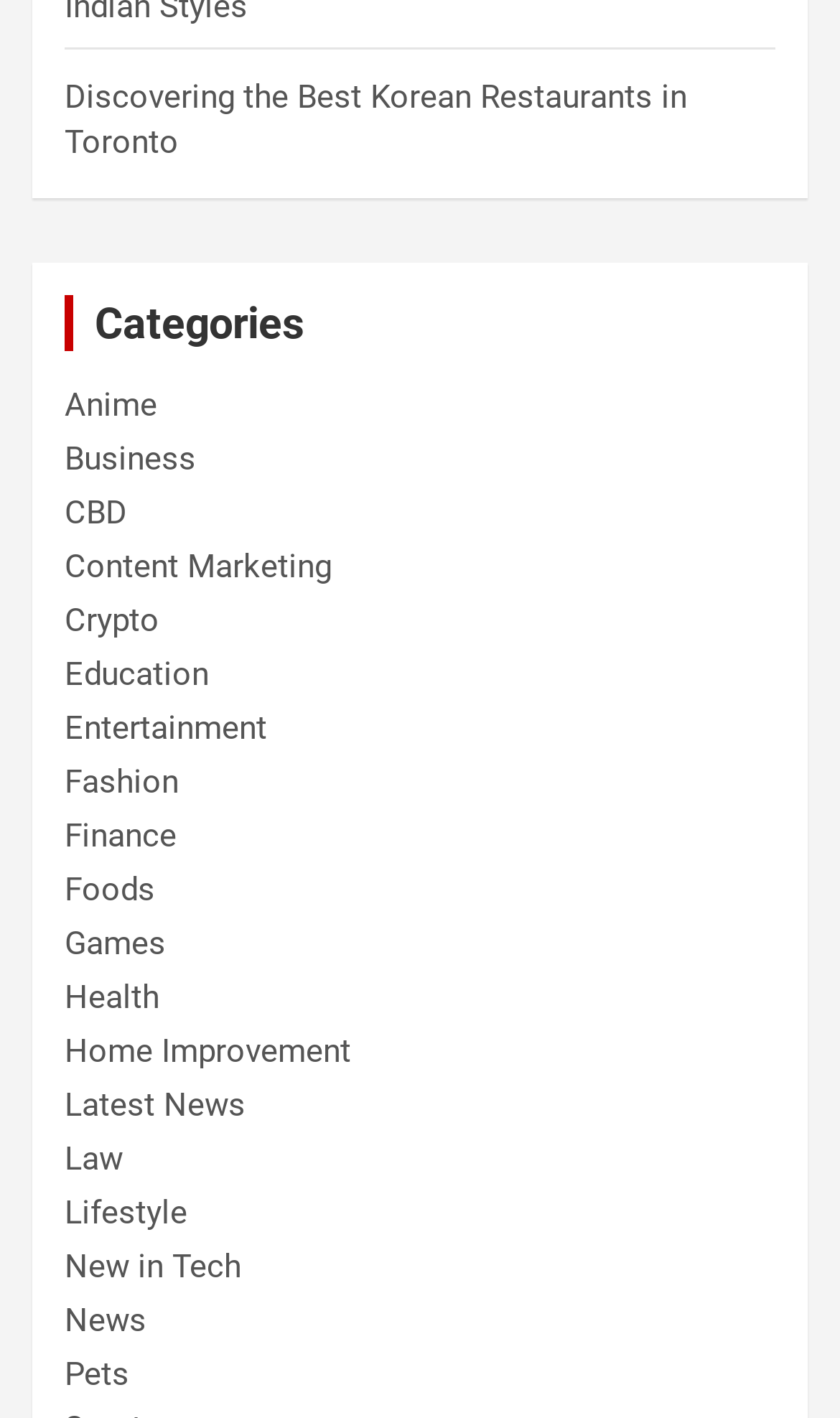What is the category that comes after 'Fashion'? Observe the screenshot and provide a one-word or short phrase answer.

Finance